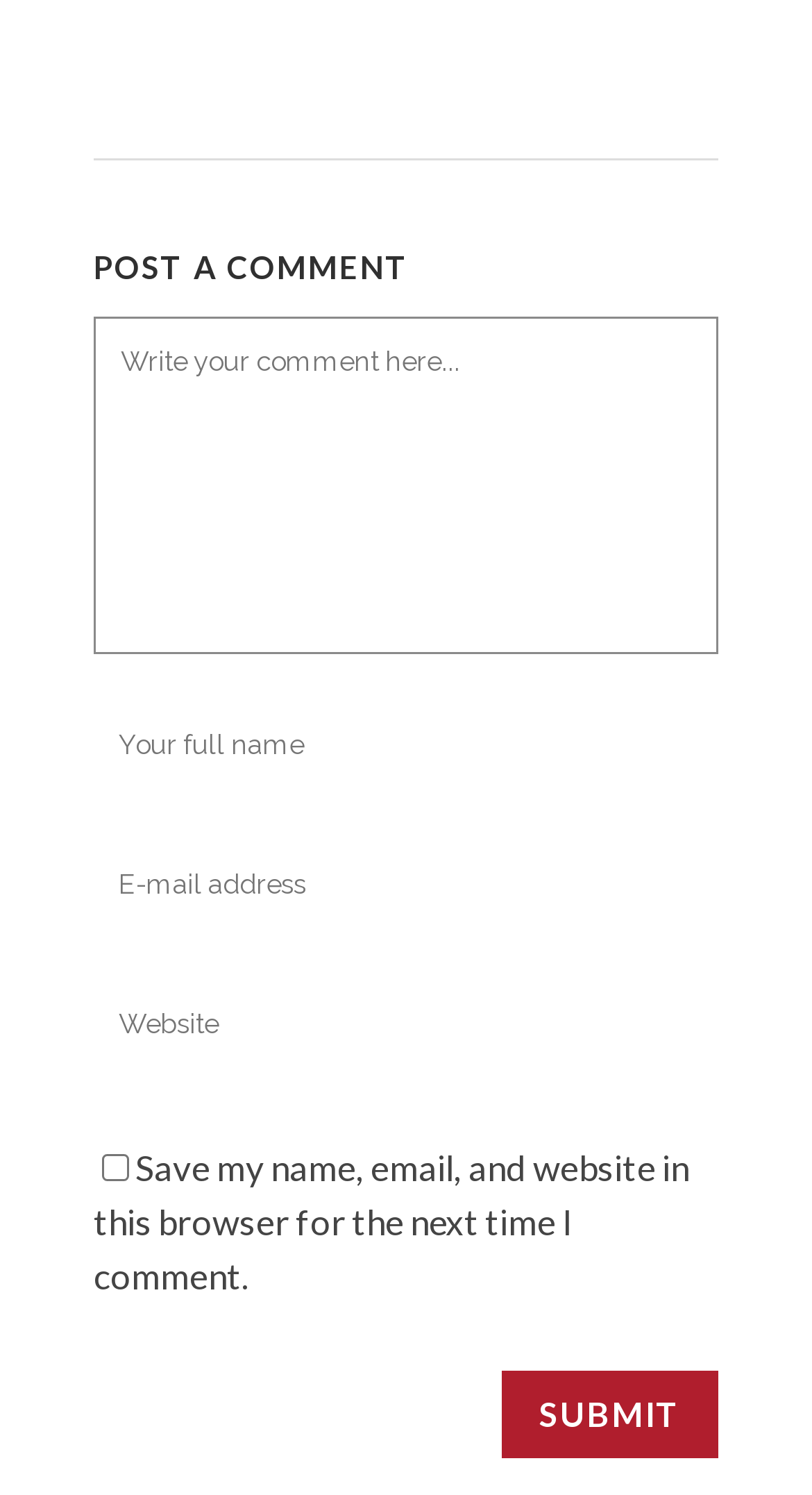Extract the bounding box coordinates for the UI element described as: "name="author" placeholder="Your full name"".

[0.115, 0.466, 0.885, 0.531]